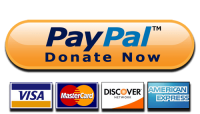Provide your answer in one word or a succinct phrase for the question: 
What is the purpose of the donations?

supporting Kenyan women